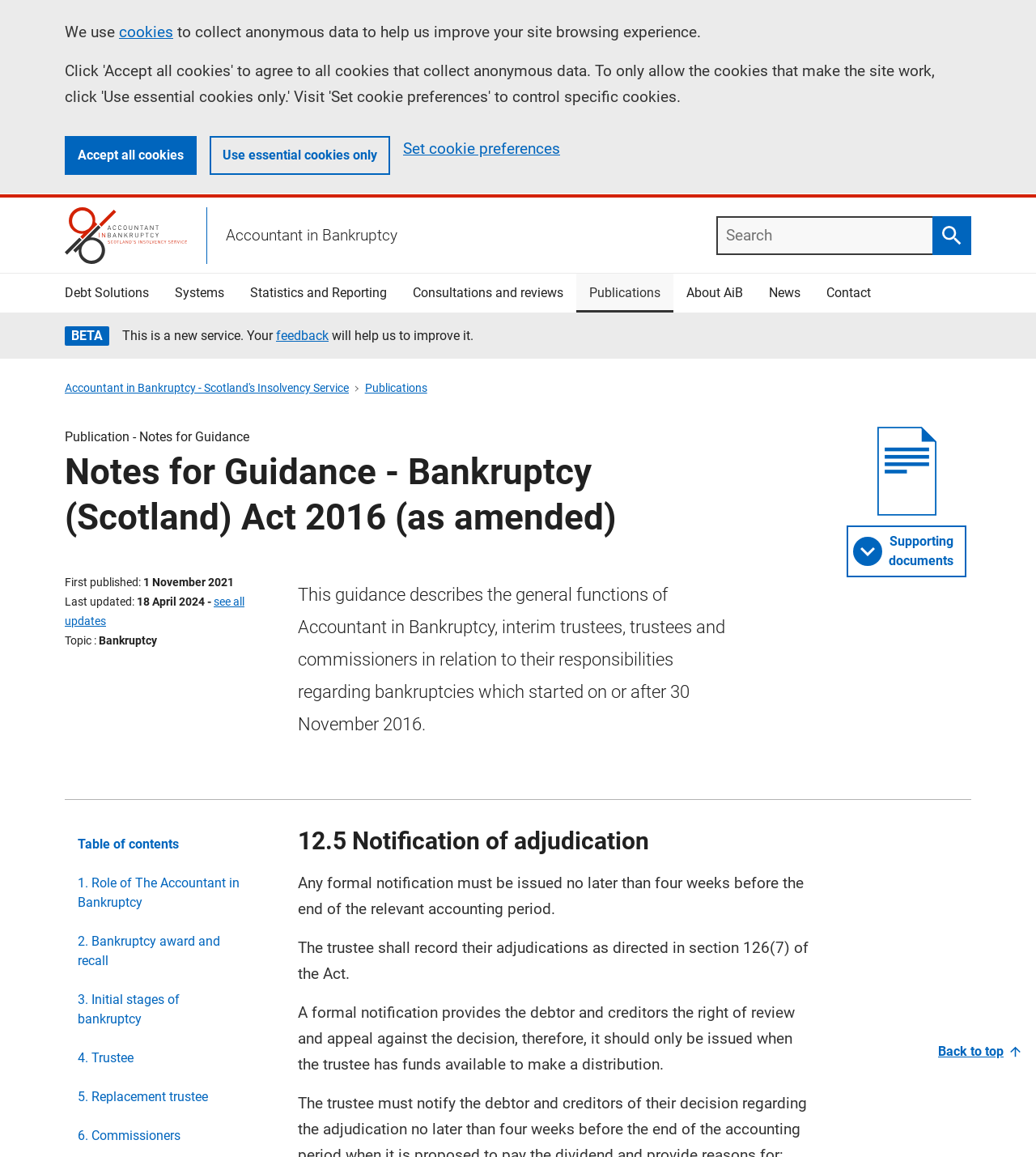Please identify the bounding box coordinates of the element's region that needs to be clicked to fulfill the following instruction: "View Table of contents". The bounding box coordinates should consist of four float numbers between 0 and 1, i.e., [left, top, right, bottom].

[0.062, 0.713, 0.262, 0.745]